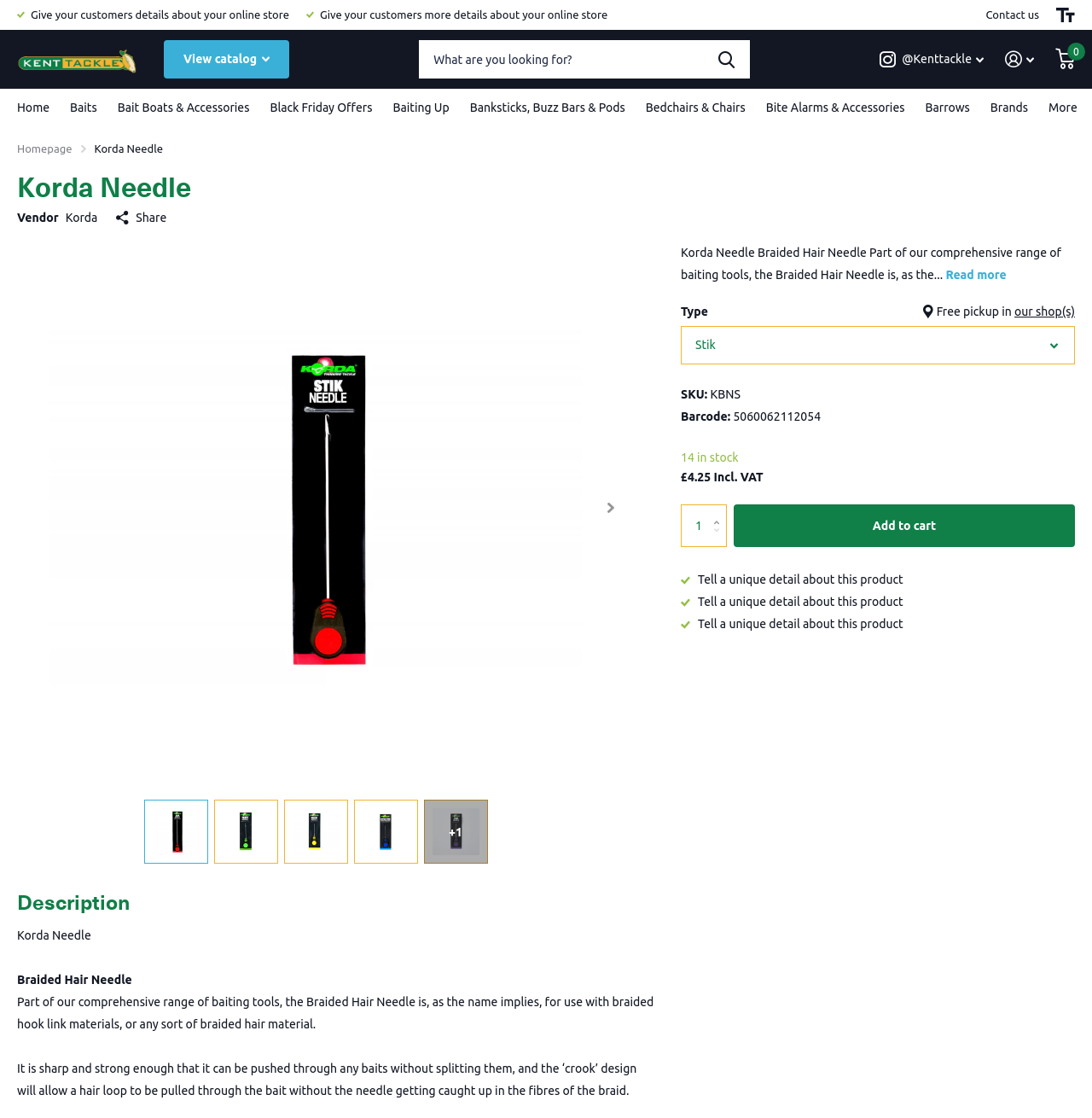Provide a thorough description of the webpage you see.

This webpage is about a product called "Korda Needle Braided Hair" from Kent Tackle. At the top right corner, there is a close button and a link to contact us. Below that, there is a navigation menu with links to various categories such as "Home", "Baits", "Bait Boats & Accessories", and more. 

On the left side, there is a search bar and a link to sign in. Below that, there is a link to view the catalog and a shopping cart icon. 

The main content of the page is about the product "Korda Needle Braided Hair". There is a breadcrumb navigation at the top, showing the path from the homepage to the current product page. 

Below the breadcrumb, there is a heading "Korda Needle" and a vendor link "Korda". There is also a share link and a description of the product, which is a braided hair needle used for baiting tools. 

On the right side, there are six thumbnail images of the product, with links to view more. Below the thumbnails, there is a "Next slide" button to navigate through the images. 

Further down, there is a description of the product, stating that it is sharp and strong enough to be used with braided hook link materials or any sort of braided hair material. 

Below the description, there are details about the product, including its type, SKU, barcode, and availability. The product is in stock, with 14 items available. The price is £4.25, including VAT. There is a quantity selector and an "Add to cart" button.